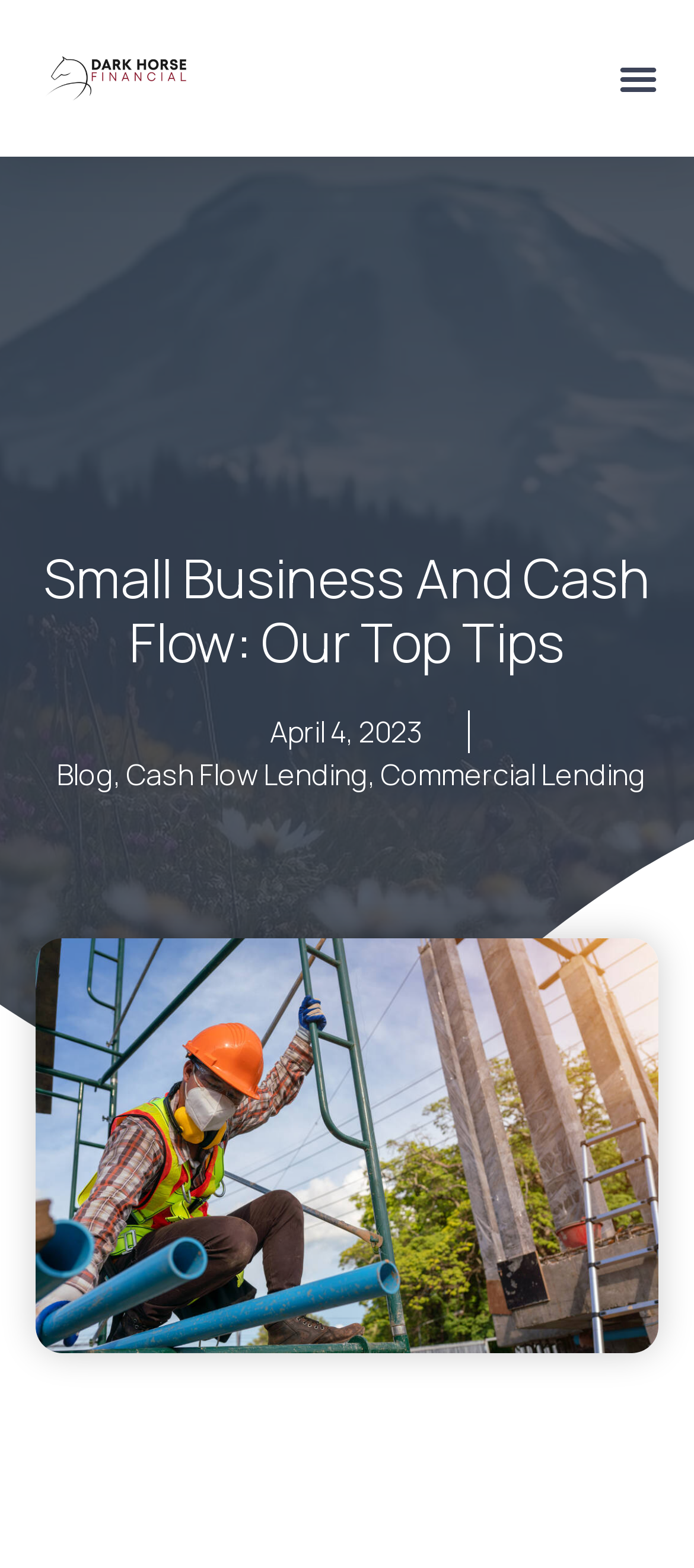With reference to the screenshot, provide a detailed response to the question below:
What is the date of the article?

I found the date of the article by looking at the link element with the text 'April 4, 2023' which is located below the main heading.